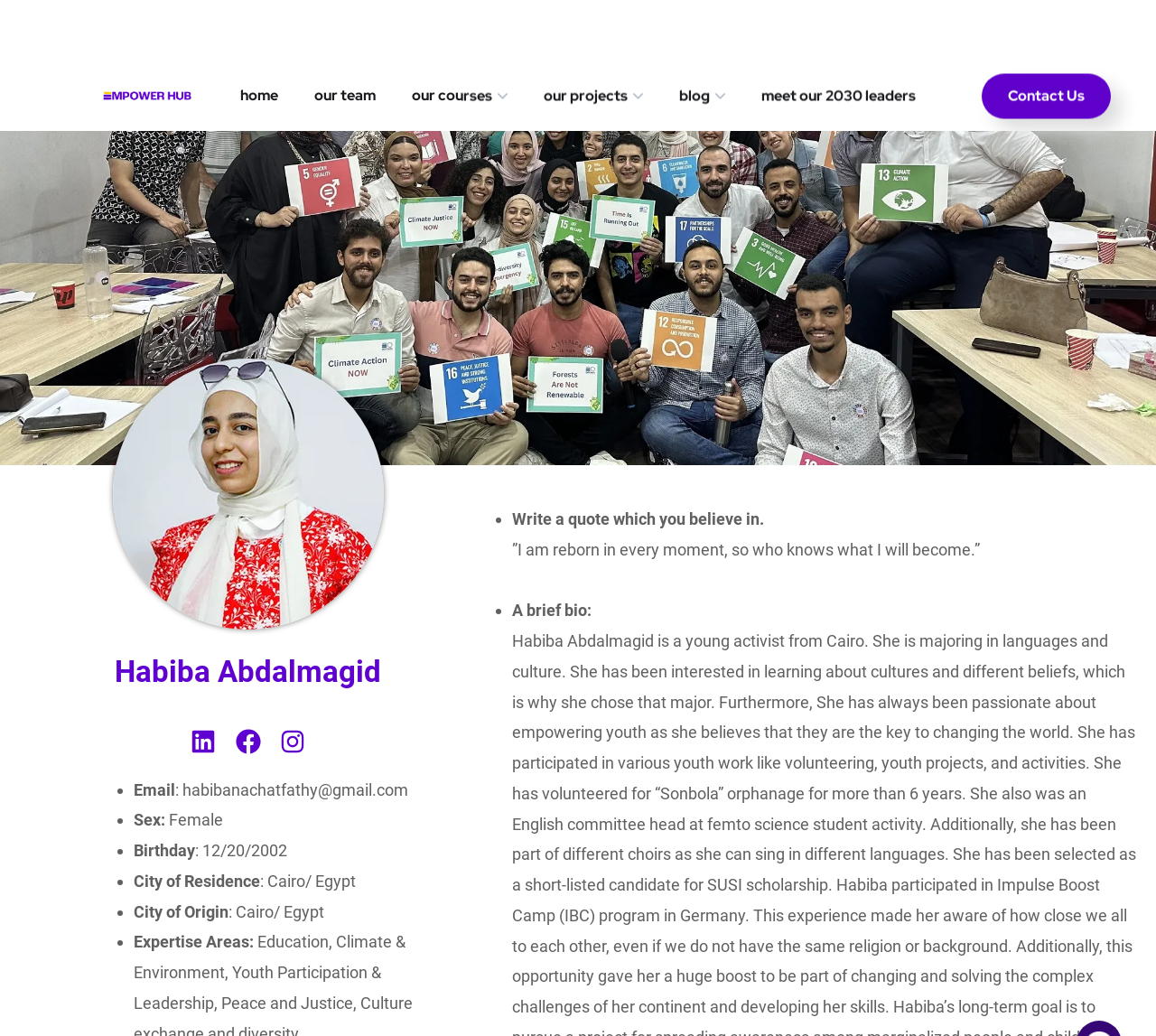Review the image closely and give a comprehensive answer to the question: What is the name of the organization associated with Habiba Abdalmagid?

The name of the organization can be found at the top of the webpage, where it is written as 'Habiba Abdalmagid - Empower Hub', and also as a link 'Empower Hub'.